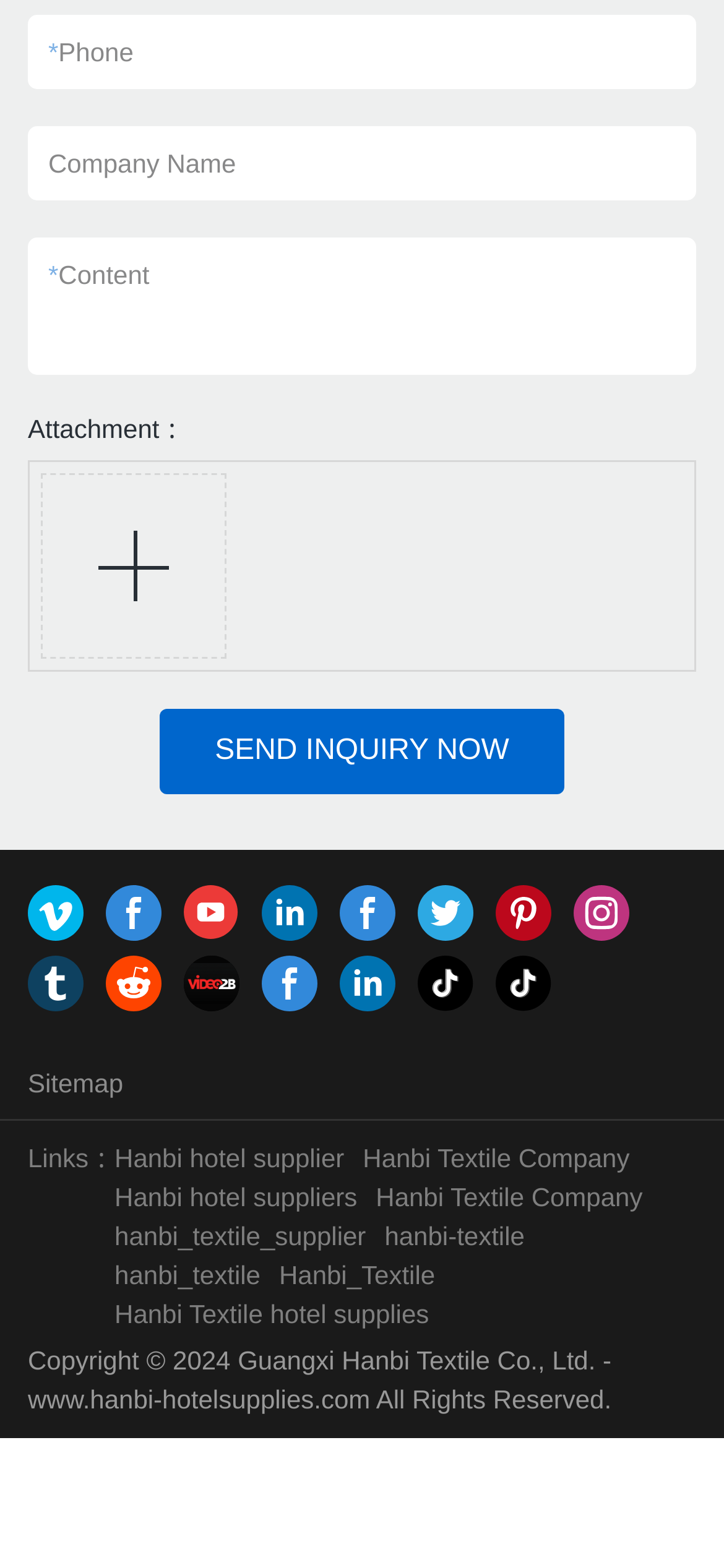Please identify the bounding box coordinates of the clickable element to fulfill the following instruction: "Enter phone number". The coordinates should be four float numbers between 0 and 1, i.e., [left, top, right, bottom].

[0.077, 0.011, 0.923, 0.056]